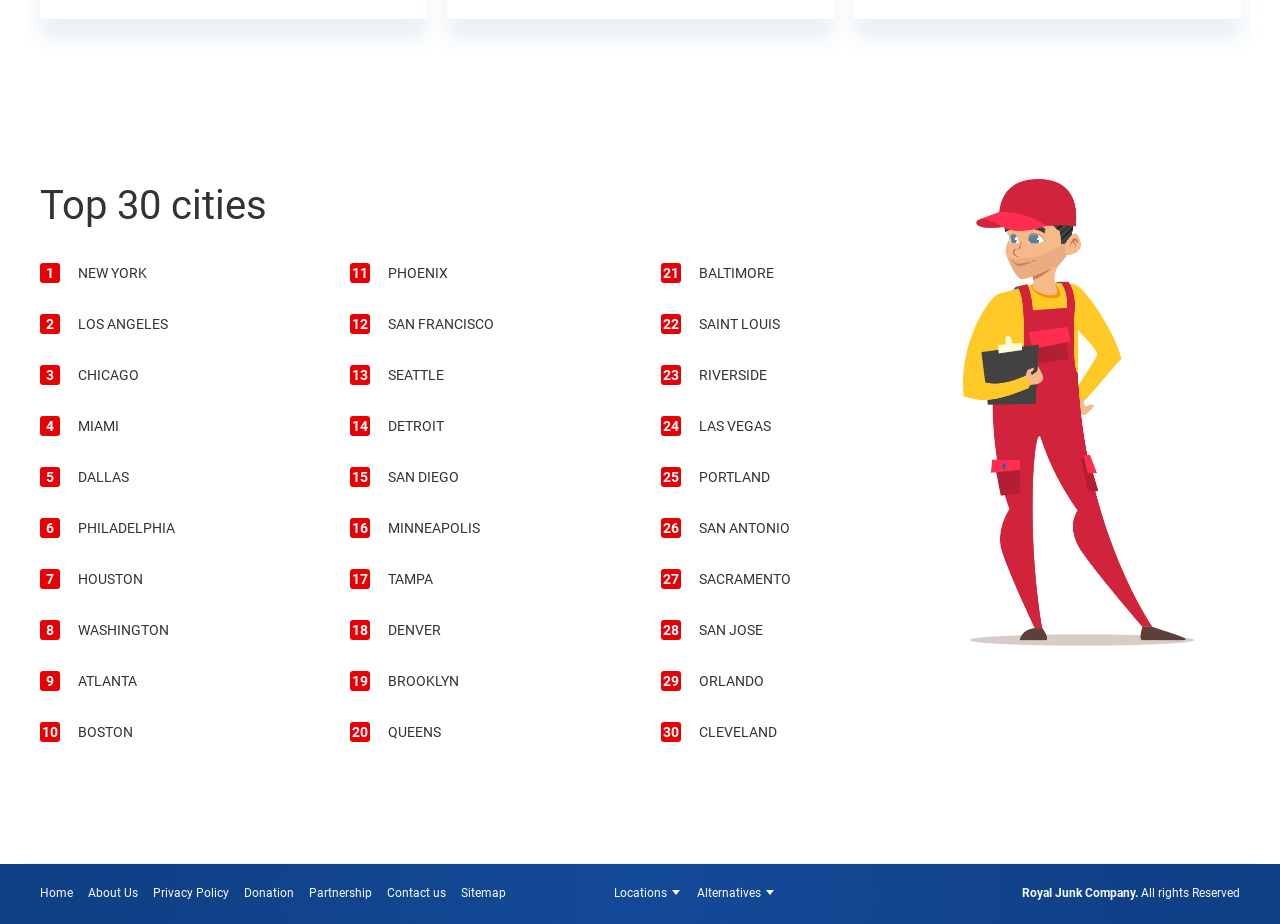Provide the bounding box coordinates of the HTML element this sentence describes: "24 Las Vegas". The bounding box coordinates consist of four float numbers between 0 and 1, i.e., [left, top, right, bottom].

[0.516, 0.451, 0.723, 0.473]